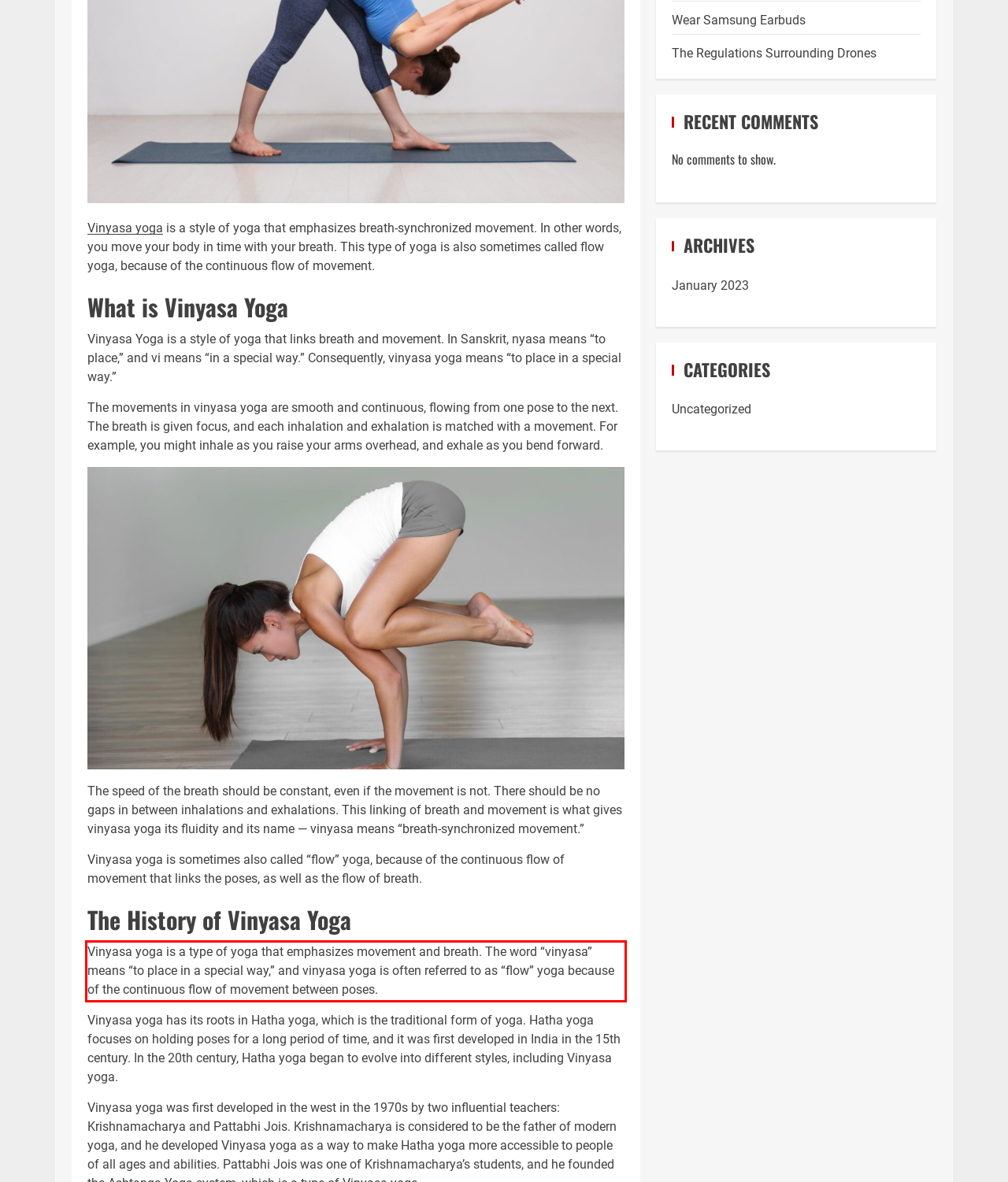You have a screenshot of a webpage where a UI element is enclosed in a red rectangle. Perform OCR to capture the text inside this red rectangle.

Vinyasa yoga is a type of yoga that emphasizes movement and breath. The word “vinyasa” means “to place in a special way,” and vinyasa yoga is often referred to as “flow” yoga because of the continuous flow of movement between poses.